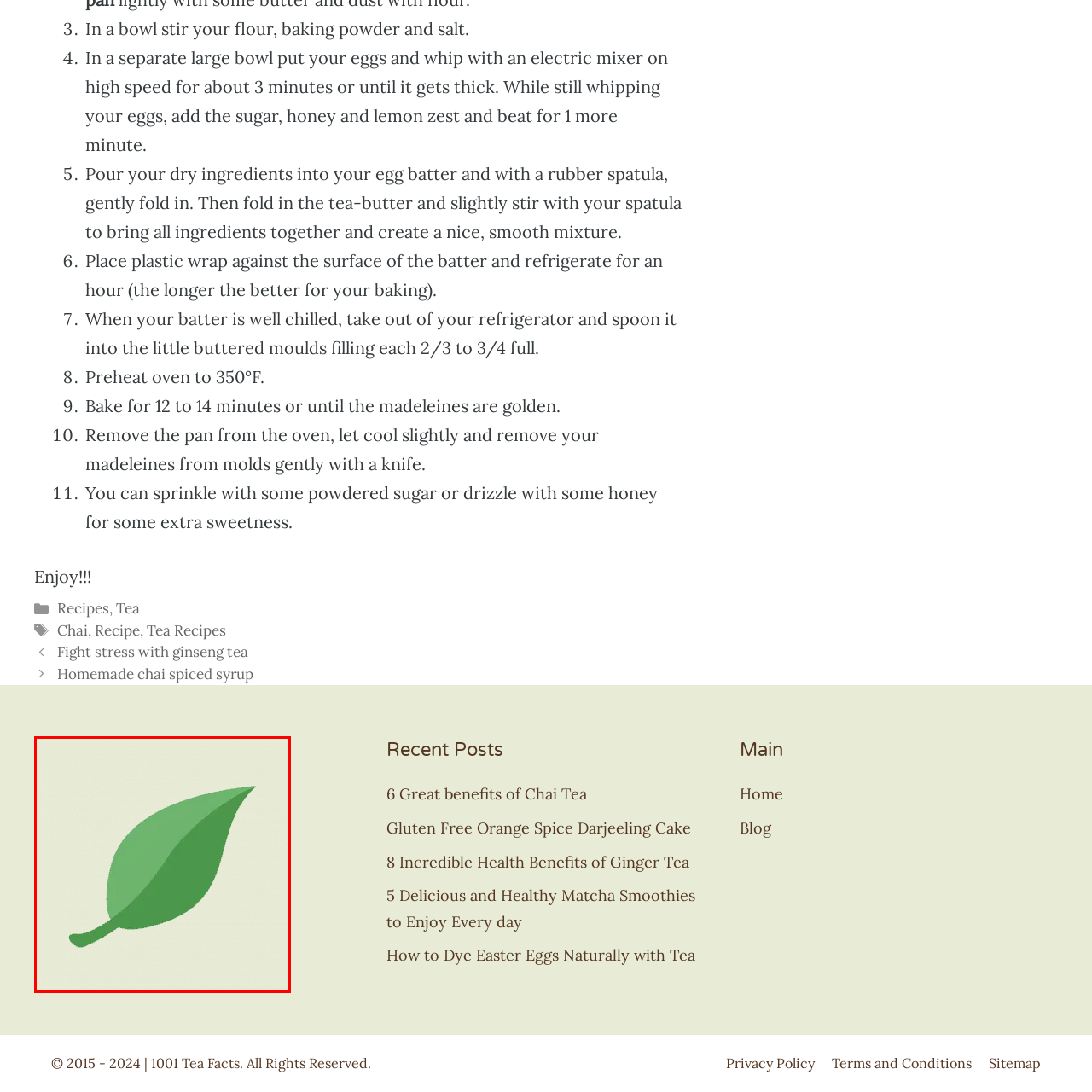What does the leaf symbolize?
Inspect the image inside the red bounding box and answer the question with as much detail as you can.

According to the caption, the leaf icon is often associated with themes of nature, health, and sustainability, which are closely related to the concepts of freshness and vitality.